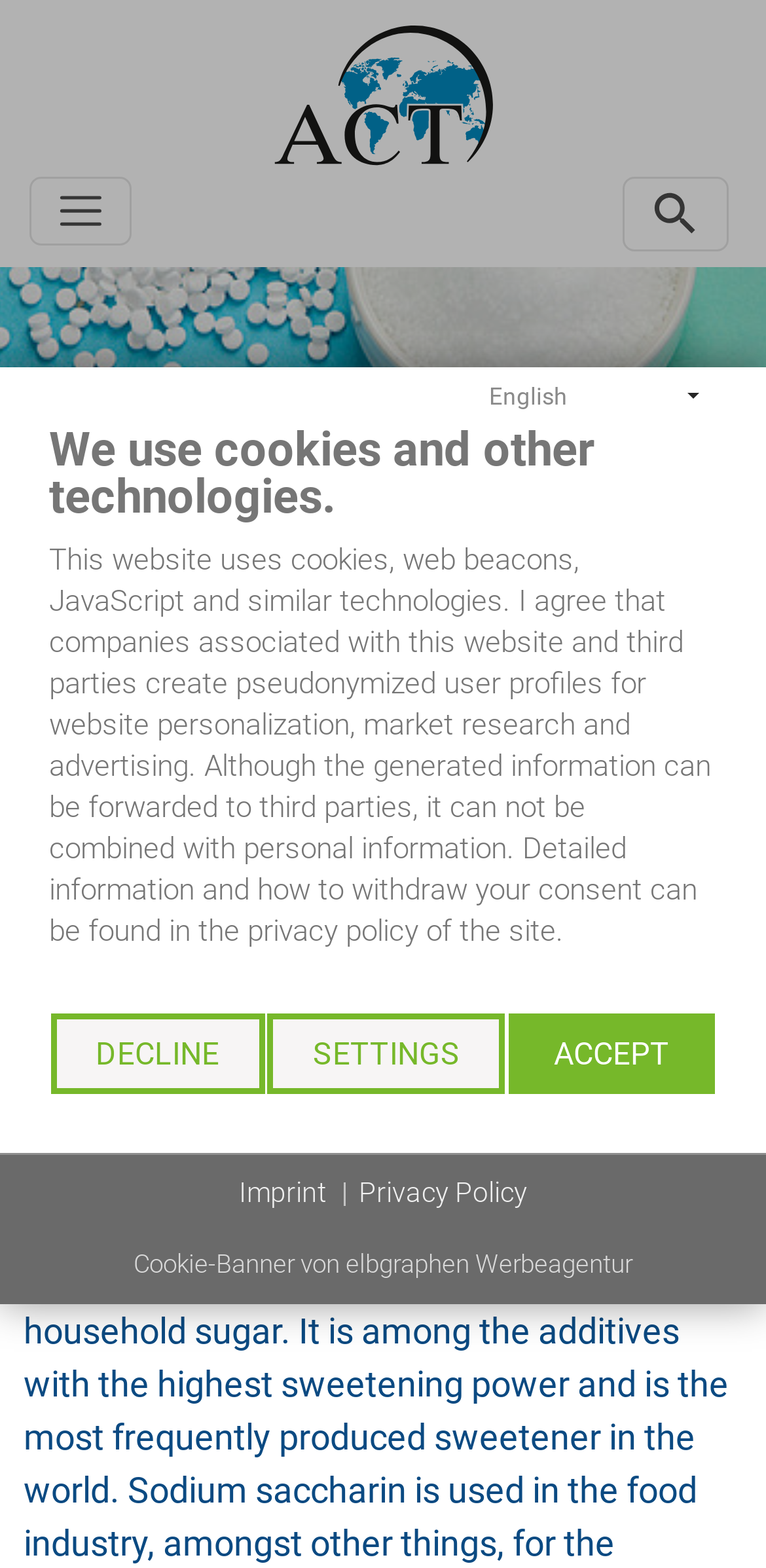Given the element description Sodium saccharin, identify the bounding box coordinates for the UI element on the webpage screenshot. The format should be (top-left x, top-left y, bottom-right x, bottom-right y), with values between 0 and 1.

[0.087, 0.368, 0.338, 0.386]